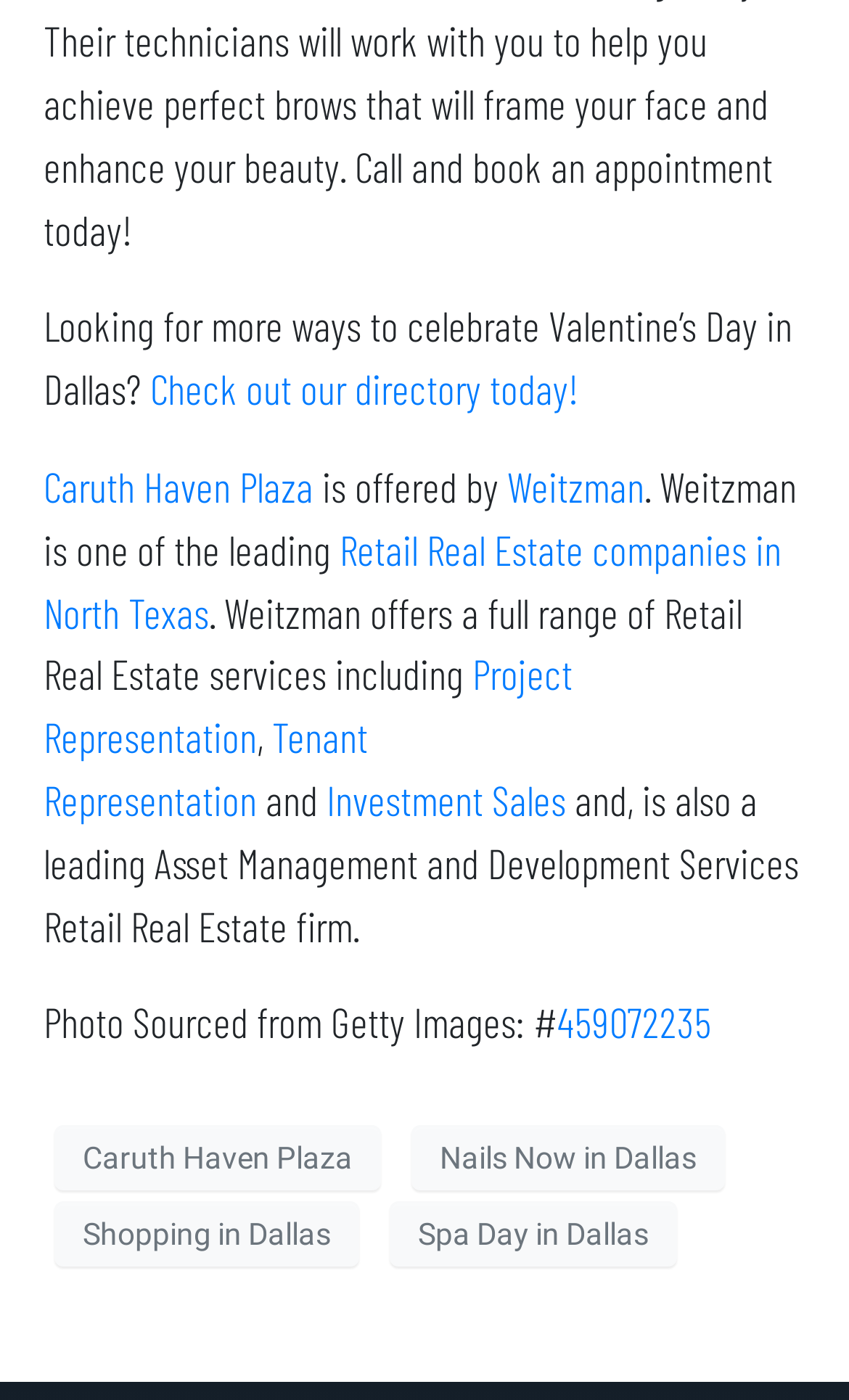What activities can be done in Dallas?
Please provide a comprehensive answer based on the details in the screenshot.

Based on the links provided, it can be inferred that some activities that can be done in Dallas are Shopping, Spa Day, and getting Nails done, as mentioned in the links 'Shopping in Dallas', 'Spa Day in Dallas', and 'Nails Now in Dallas'.